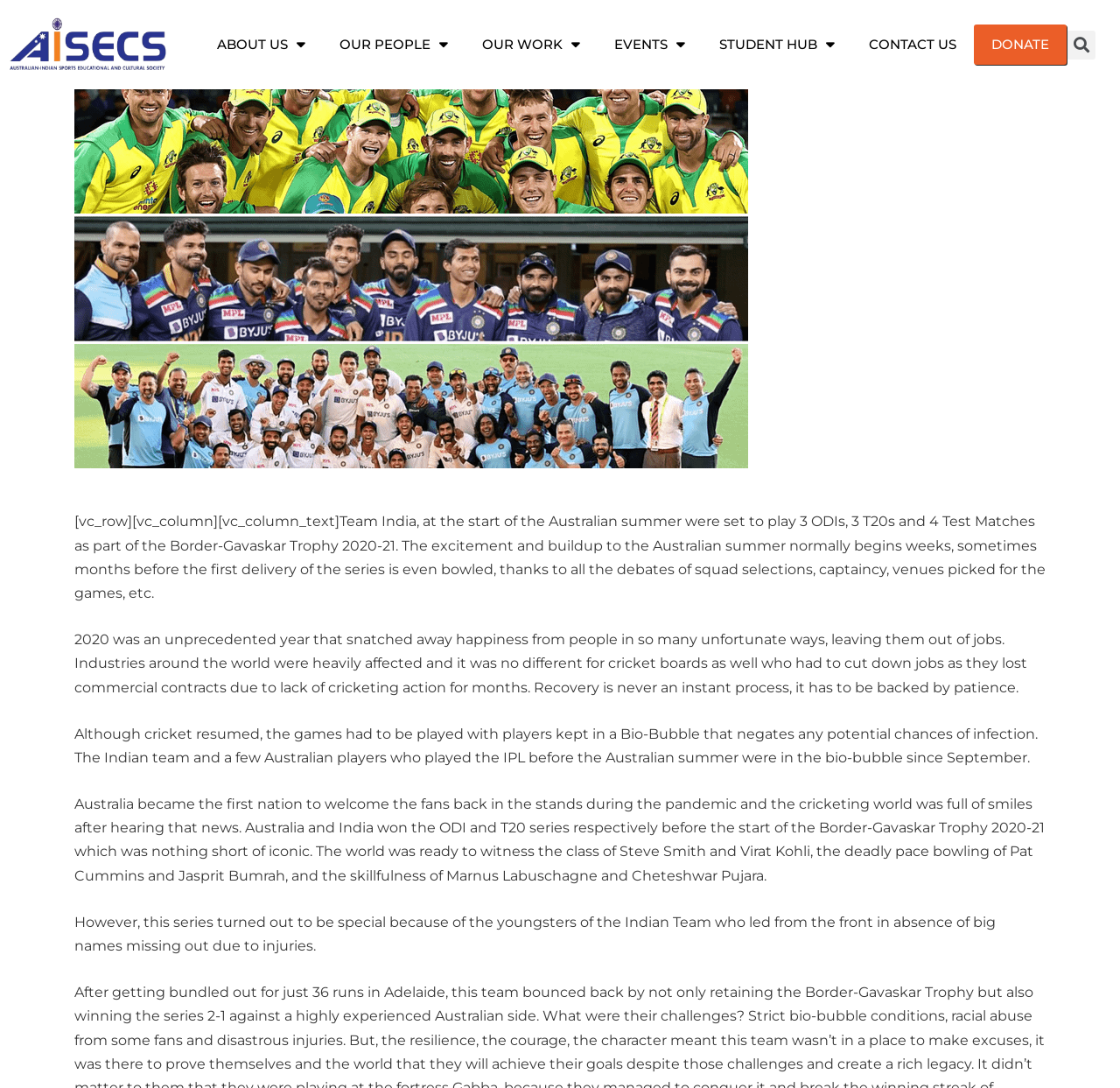Create a detailed narrative of the webpage’s visual and textual elements.

The webpage is about the Australia vs India 2020-21 cricket series, specifically the Border-Gavaskar Trophy. At the top, there is a navigation menu with six links: "ABOUT US", "OUR PEOPLE", "OUR WORK", "EVENTS", "STUDENT HUB", and "CONTACT US", followed by a "DONATE" link and a search bar at the far right.

Below the navigation menu, there is a main content section that consists of four paragraphs of text. The first paragraph discusses the excitement and buildup to the Australian summer cricket series, while the second paragraph talks about the impact of the 2020 pandemic on cricket boards and the recovery process. The third paragraph describes the challenges of playing cricket during the pandemic, including the use of bio-bubbles. The fourth paragraph highlights the significance of the Border-Gavaskar Trophy 2020-21 series, which featured talented players from both teams, and notes that the series was special due to the performances of young Indian players in the absence of injured senior players.